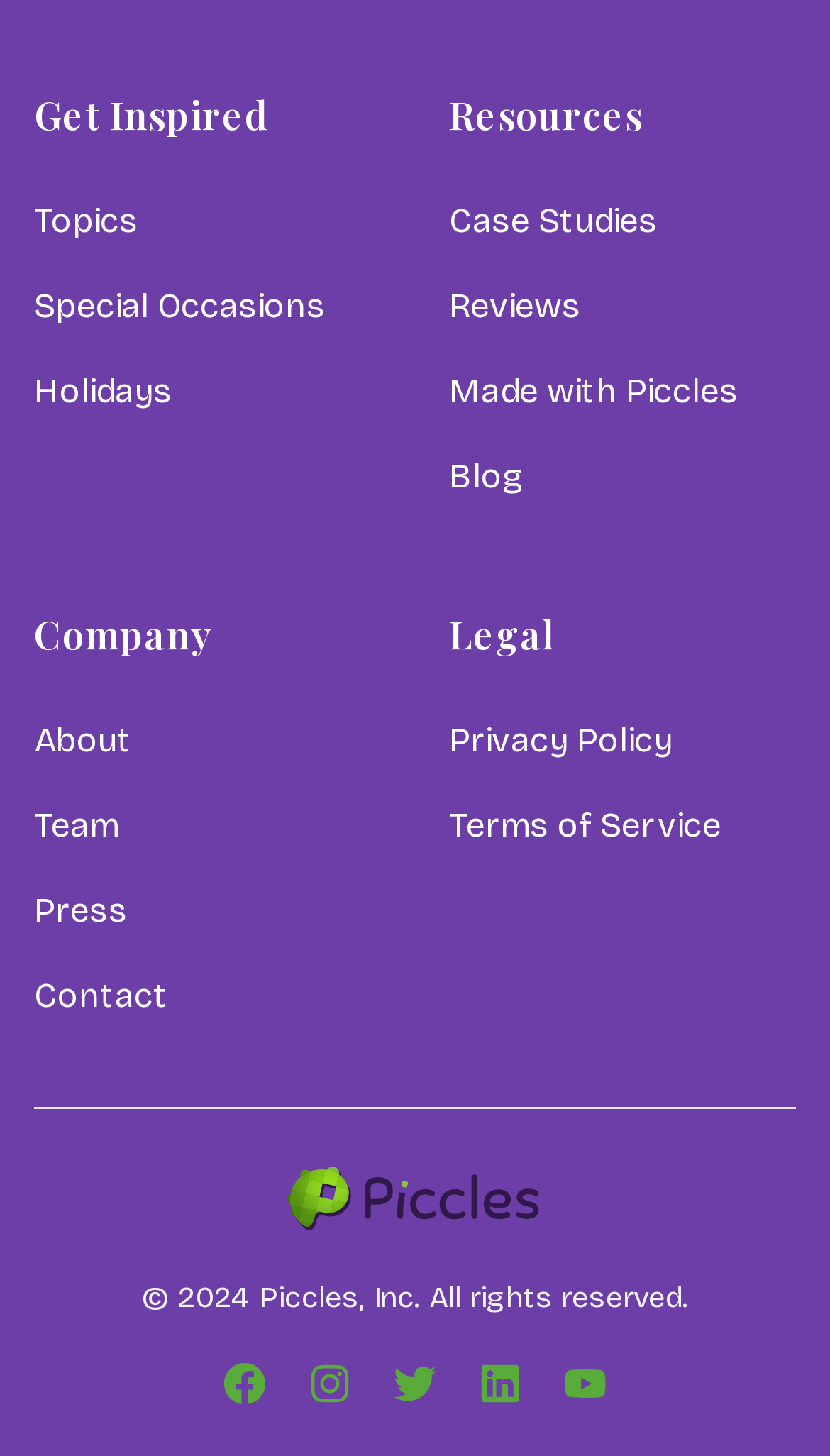Can you find the bounding box coordinates for the element to click on to achieve the instruction: "Click on Get Inspired"?

[0.041, 0.062, 0.324, 0.097]